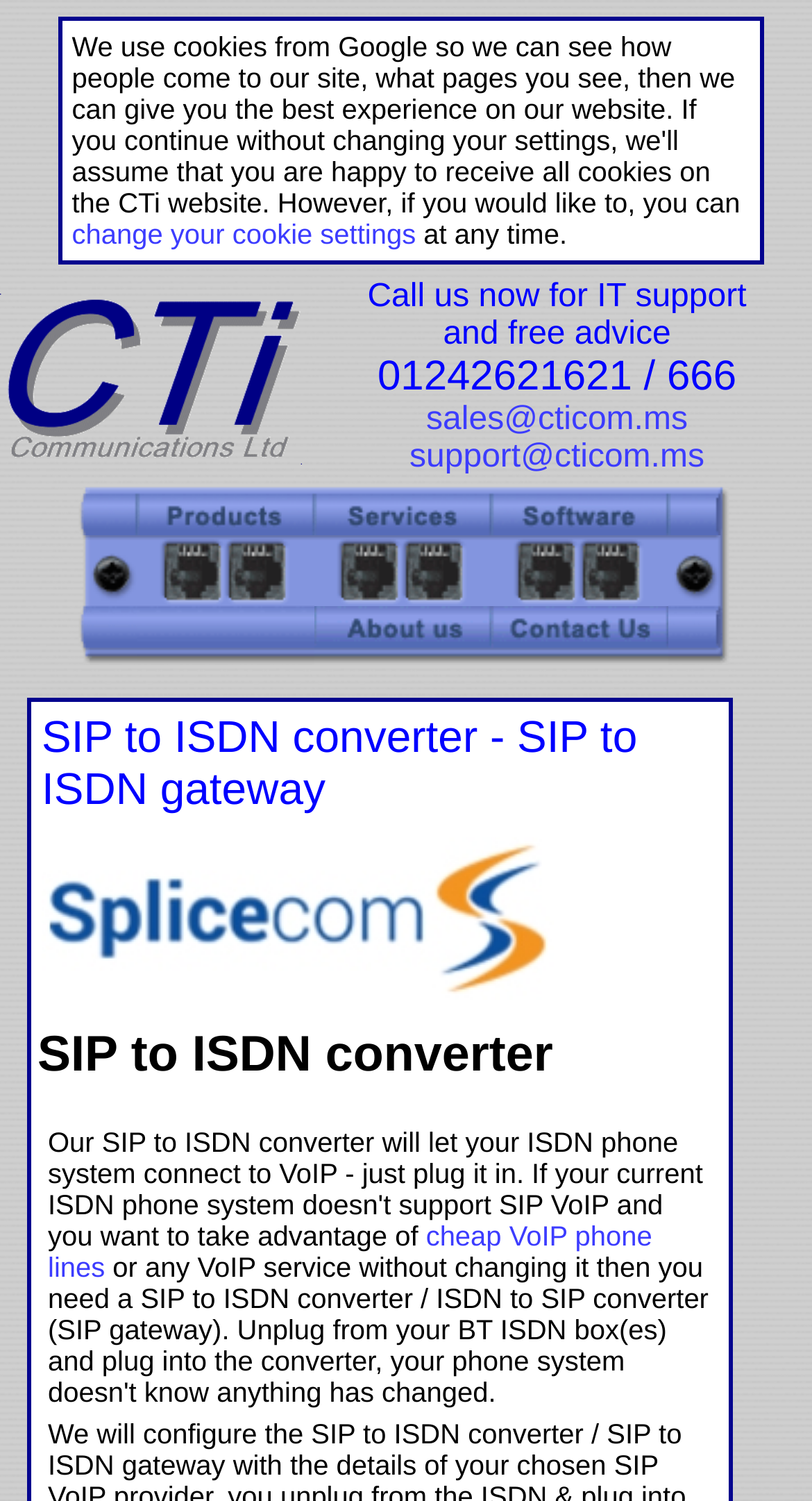Please answer the following question using a single word or phrase: 
How many email addresses are displayed on the webpage?

2